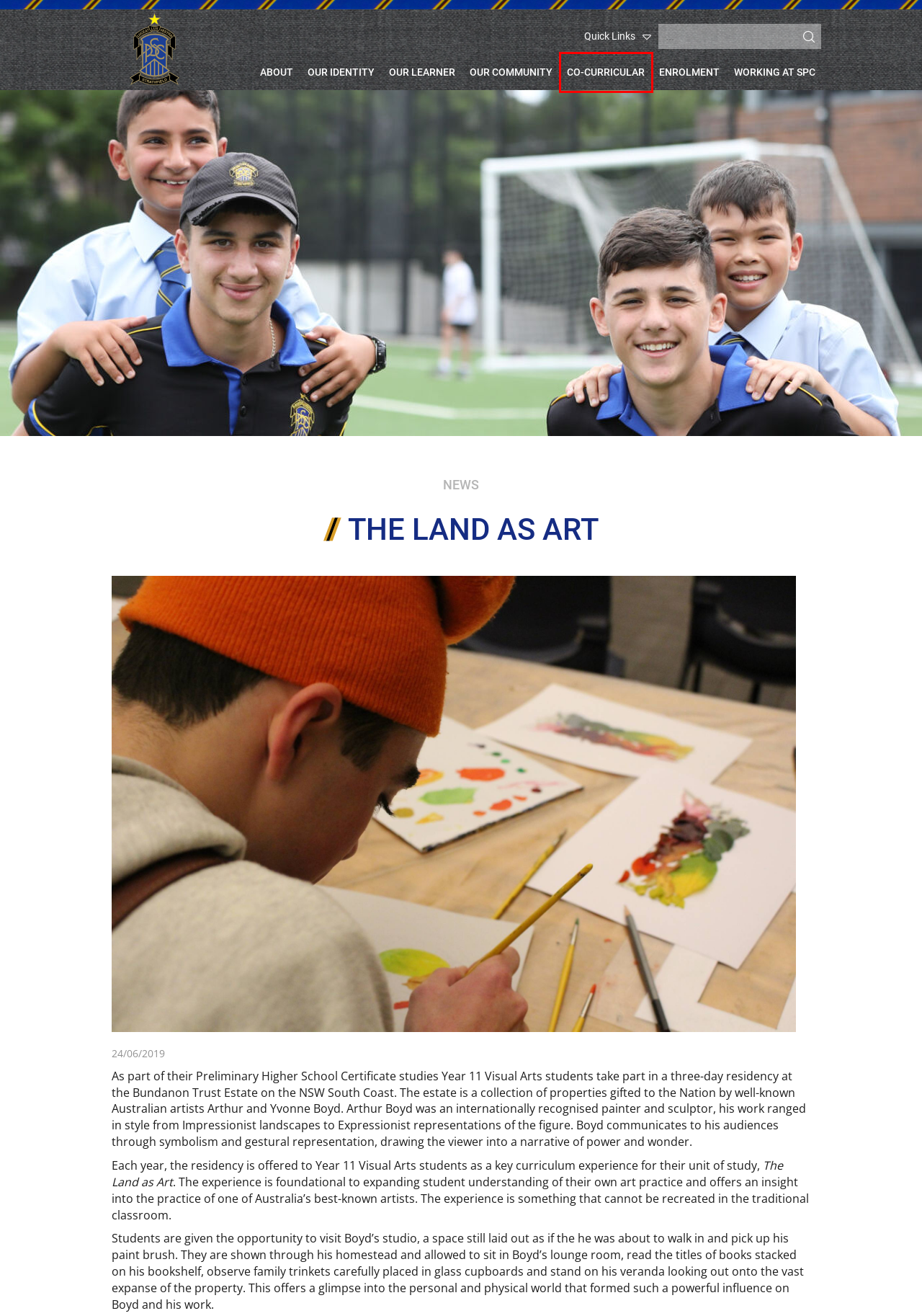Consider the screenshot of a webpage with a red bounding box around an element. Select the webpage description that best corresponds to the new page after clicking the element inside the red bounding box. Here are the candidates:
A. Our Learner | St Patrick's College Strathfield
B. About | St Patrick's College Strathfield
C. News | St Patrick's College Strathfield | Luceat Lux Vestra
D. Our Identity | St Patrick's College Strathfield
E. Co-Curricular | St Patrick's College Strathfield
F. Our Community | St Patrick's College Strathfield
G. Working at SPC | St Patrick's College Strathfield
H. St Patrick's College Strathfield | Luceat Lux Vestra

E